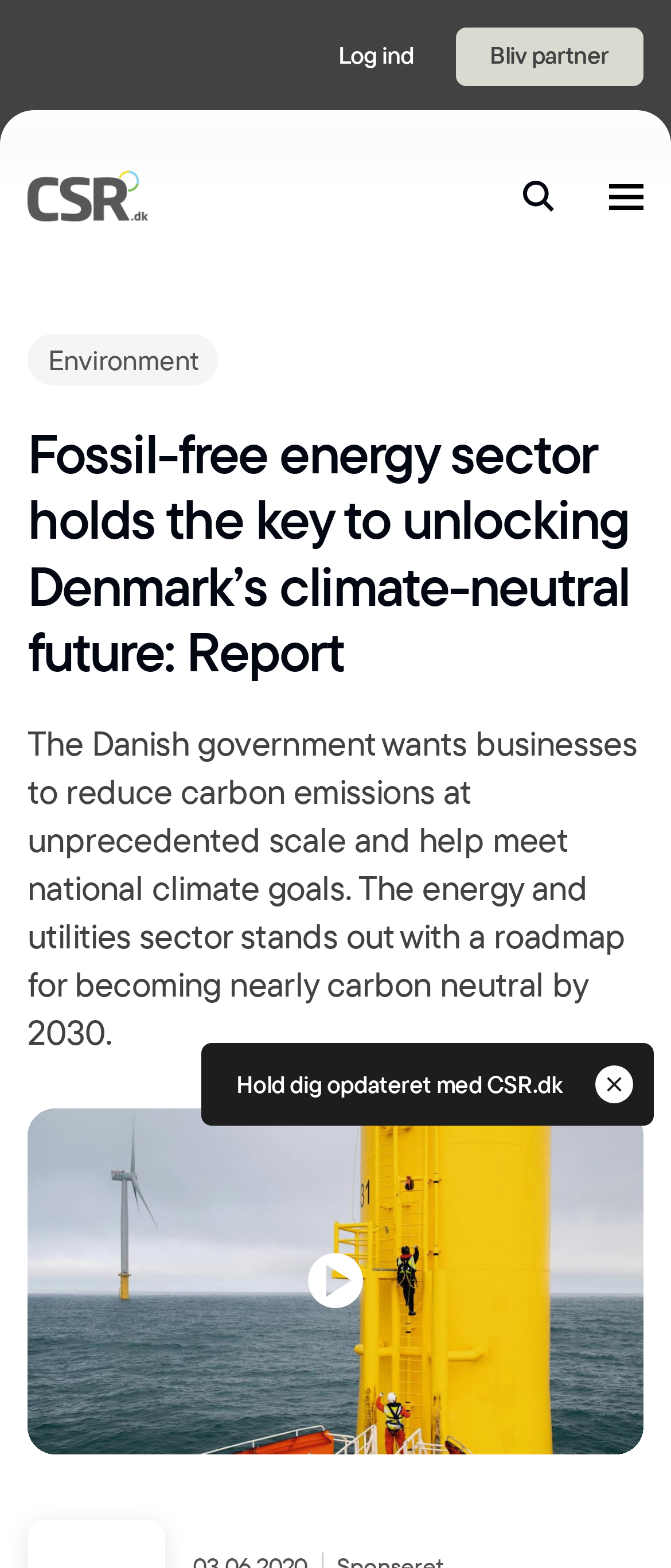What is the copyright year of the webpage?
Give a thorough and detailed response to the question.

The copyright year of the webpage is 2023, as indicated by the static text 'Copyright 2023 www.csr.dk' at the bottom of the webpage.